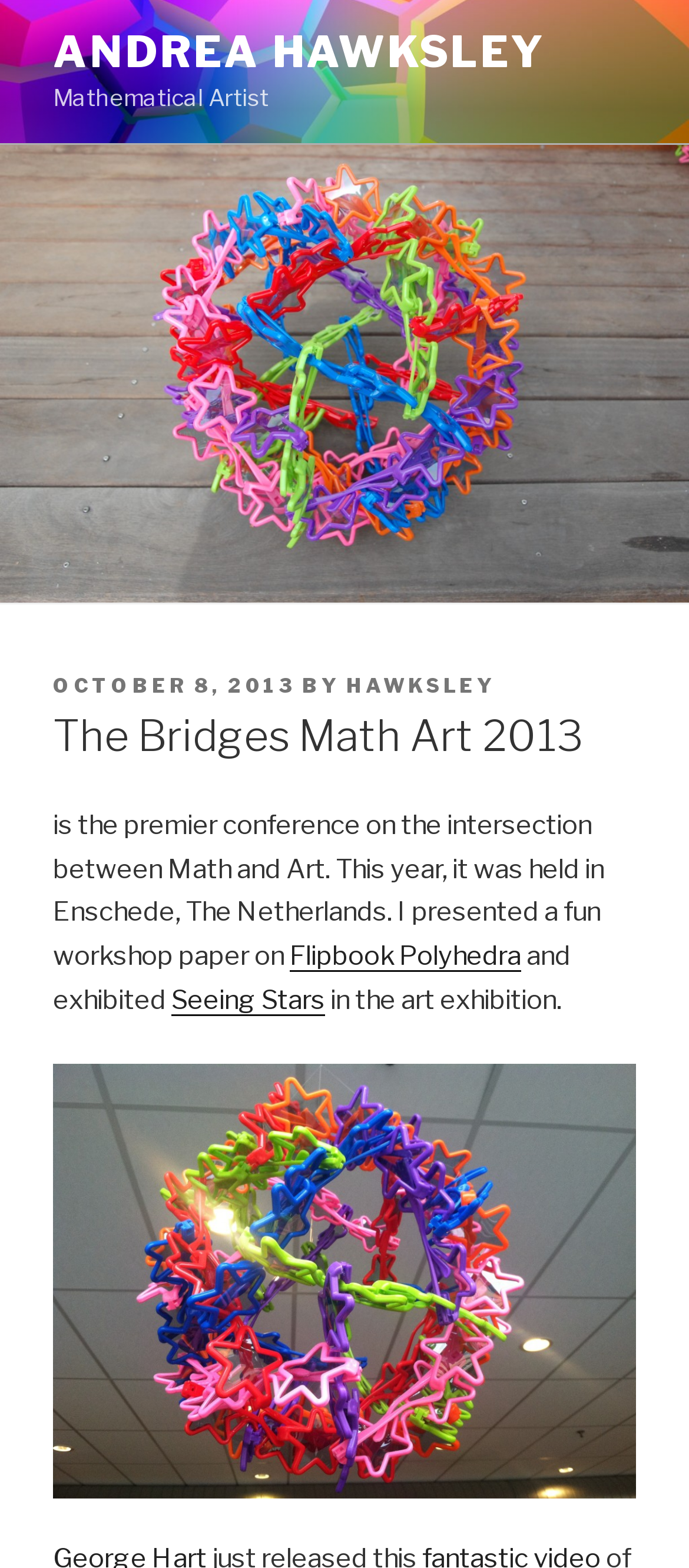What is the title of the conference mentioned?
Give a single word or phrase answer based on the content of the image.

The Bridges Math Art 2013